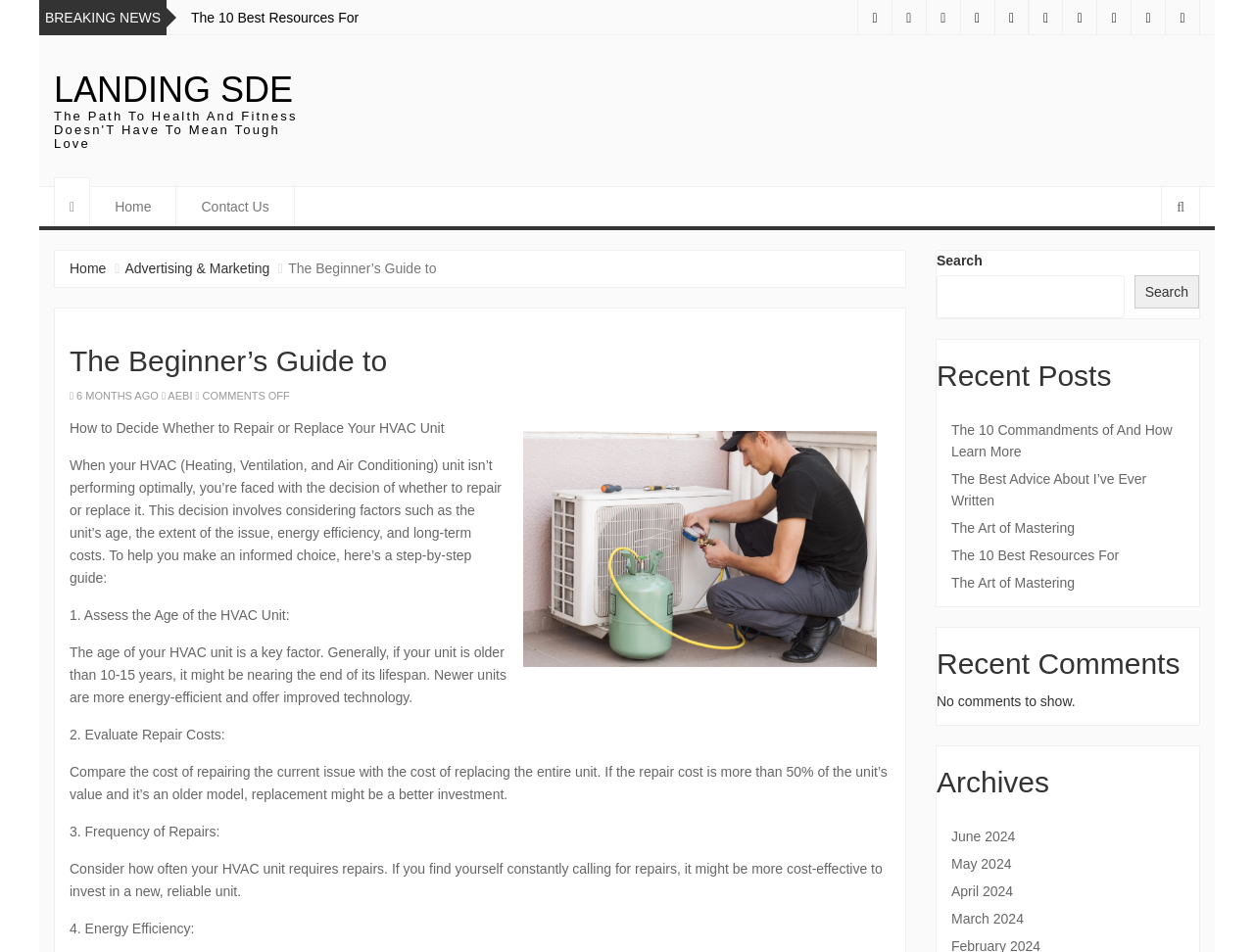What is the title of the breaking news?
Look at the image and respond with a one-word or short phrase answer.

BREAKING NEWS